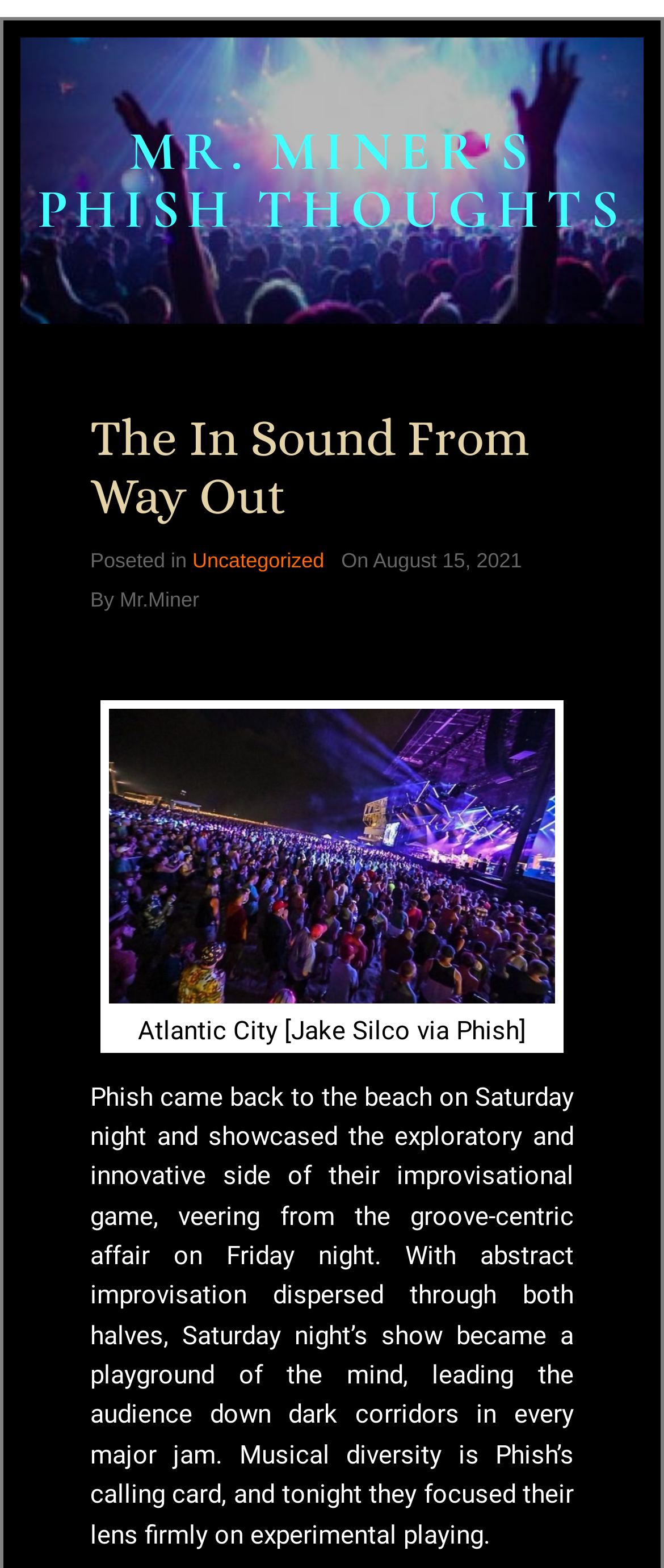Determine the bounding box coordinates (top-left x, top-left y, bottom-right x, bottom-right y) of the UI element described in the following text: Health

None